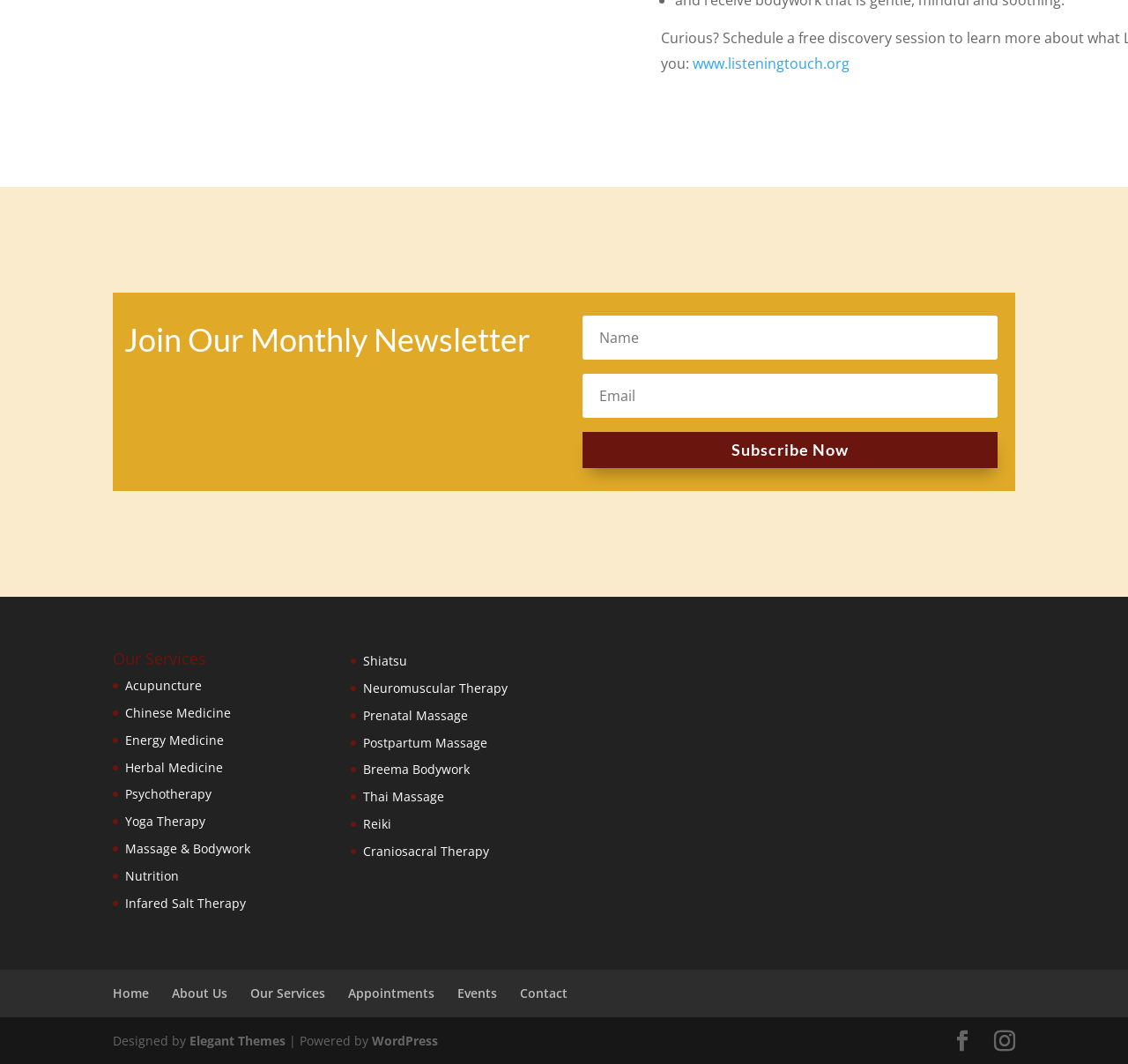Using the element description www.listeningtouch.org, predict the bounding box coordinates for the UI element. Provide the coordinates in (top-left x, top-left y, bottom-right x, bottom-right y) format with values ranging from 0 to 1.

[0.614, 0.05, 0.753, 0.069]